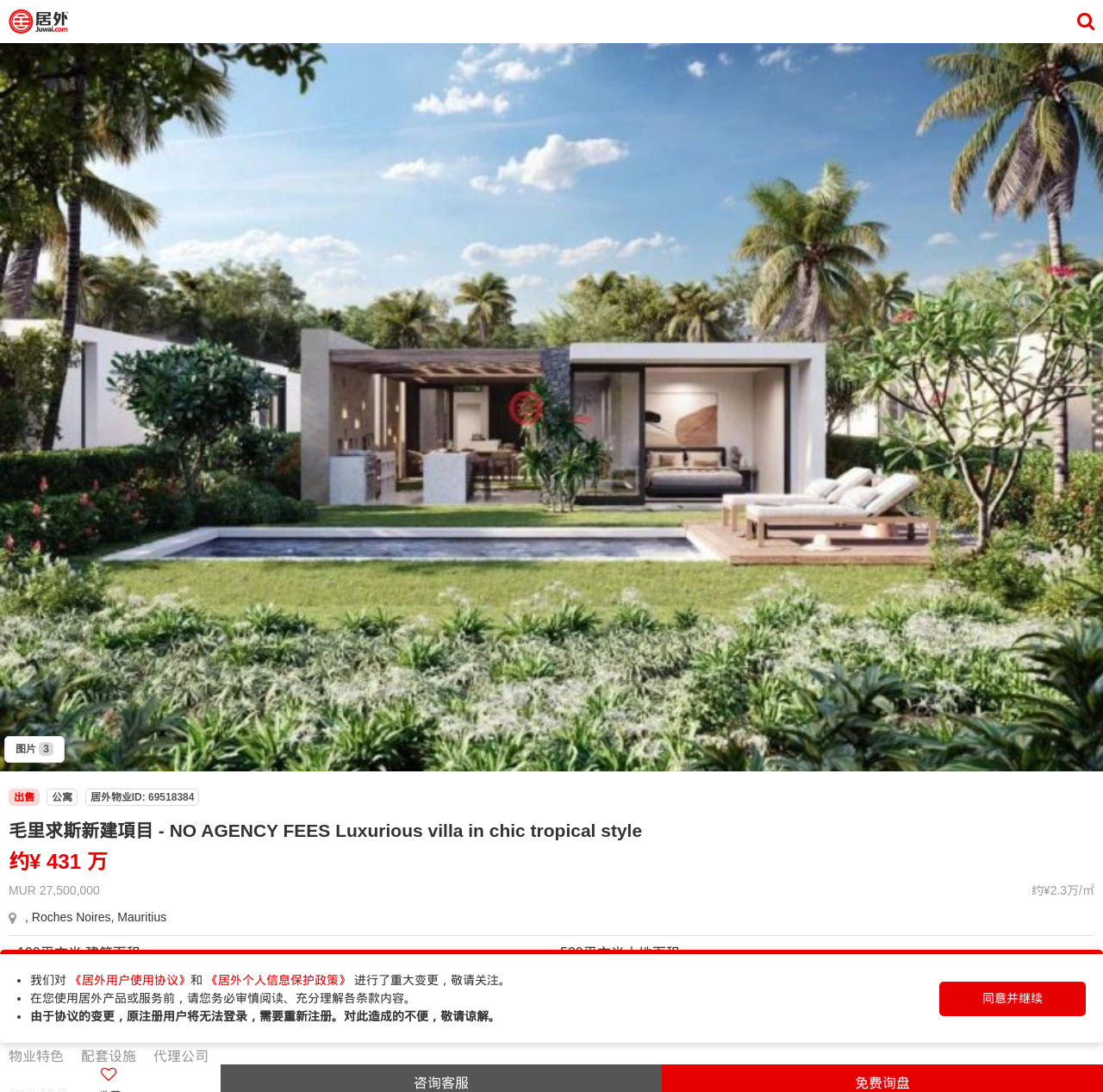Find the headline of the webpage and generate its text content.

毛里求斯新建項目 - NO AGENCY FEES Luxurious villa in chic tropical style